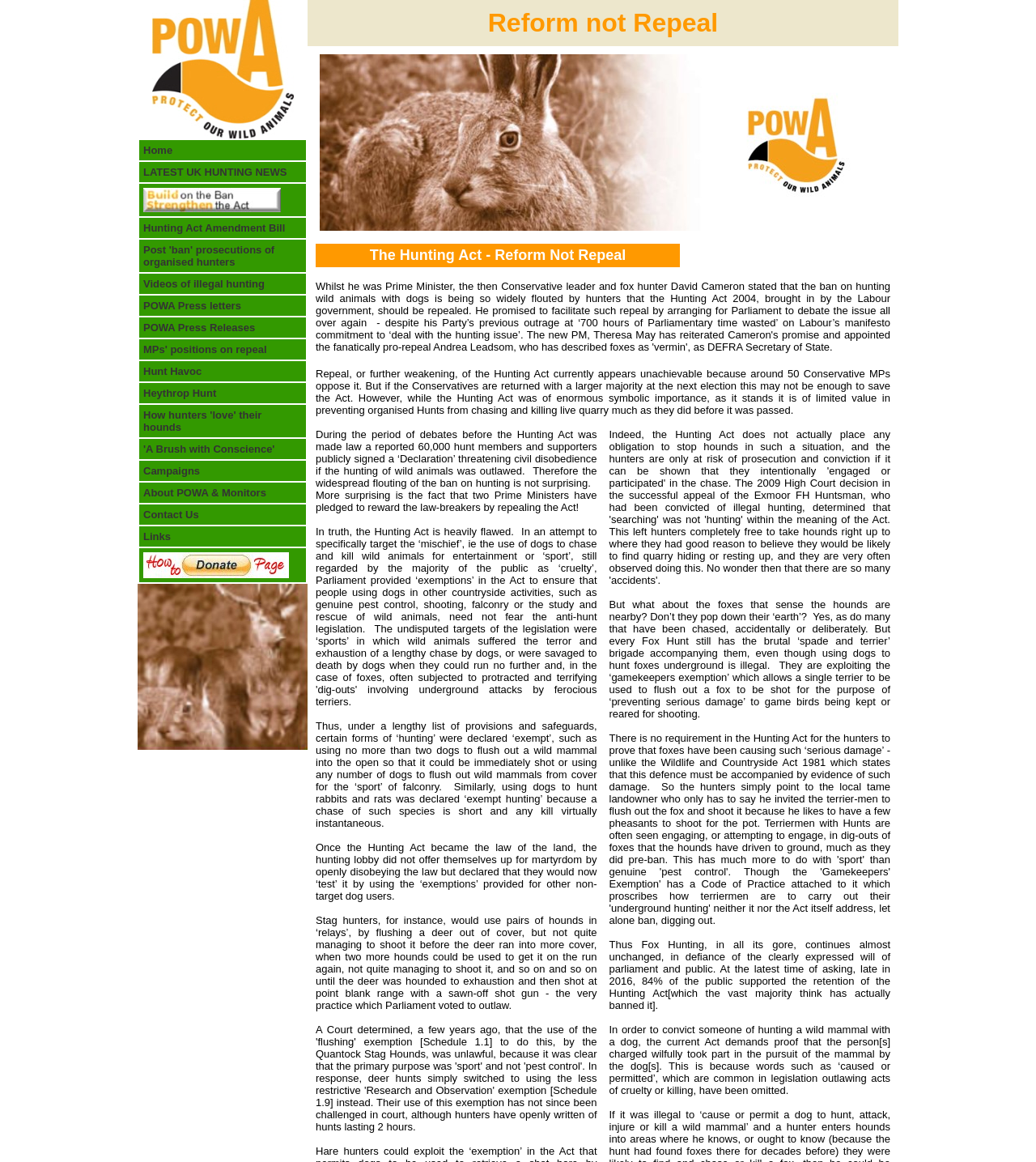Determine the bounding box of the UI element mentioned here: "Children's Health A-Z". The coordinates must be in the format [left, top, right, bottom] with values ranging from 0 to 1.

None